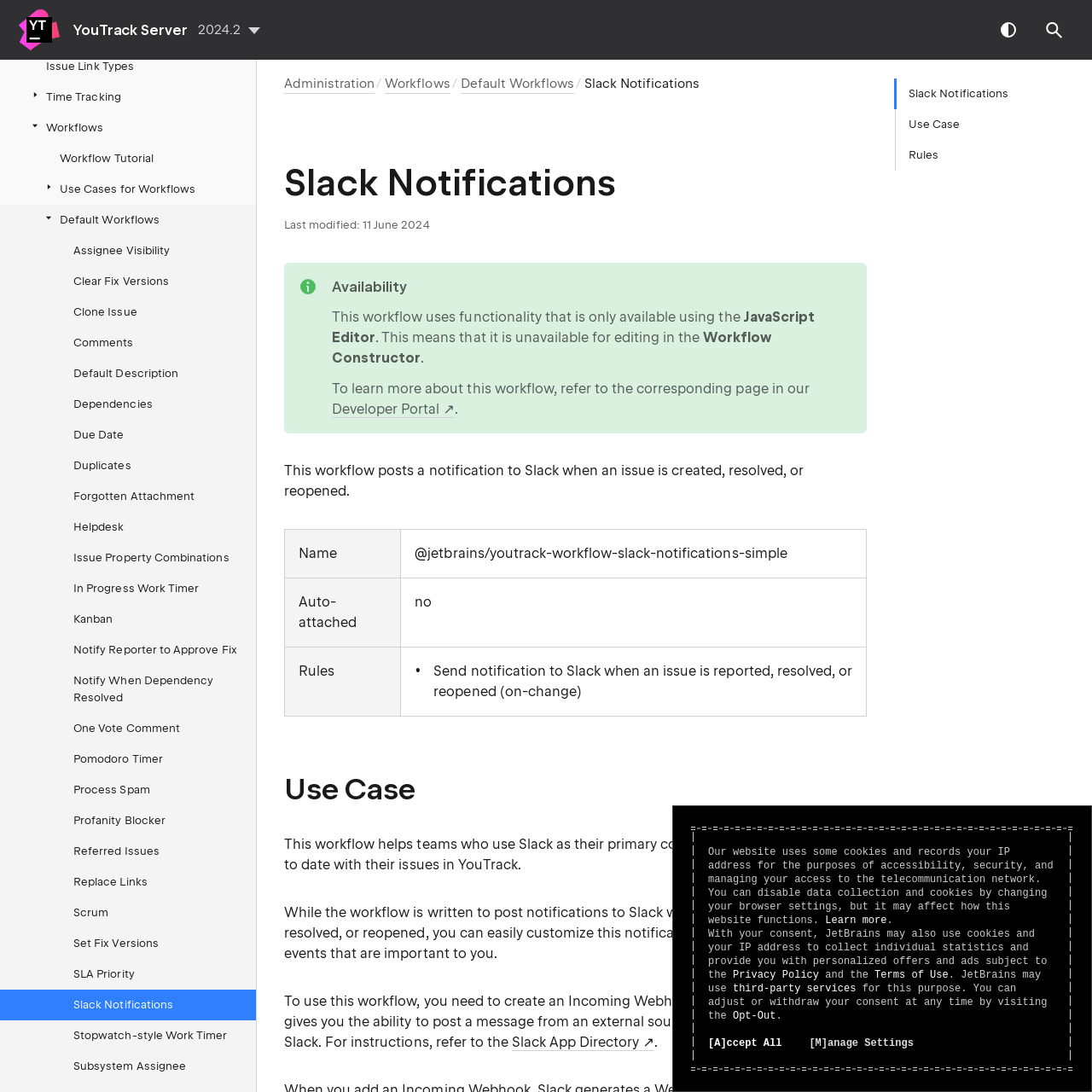Identify the bounding box of the HTML element described here: "Terms of Use". Provide the coordinates as four float numbers between 0 and 1: [left, top, right, bottom].

[0.801, 0.888, 0.869, 0.898]